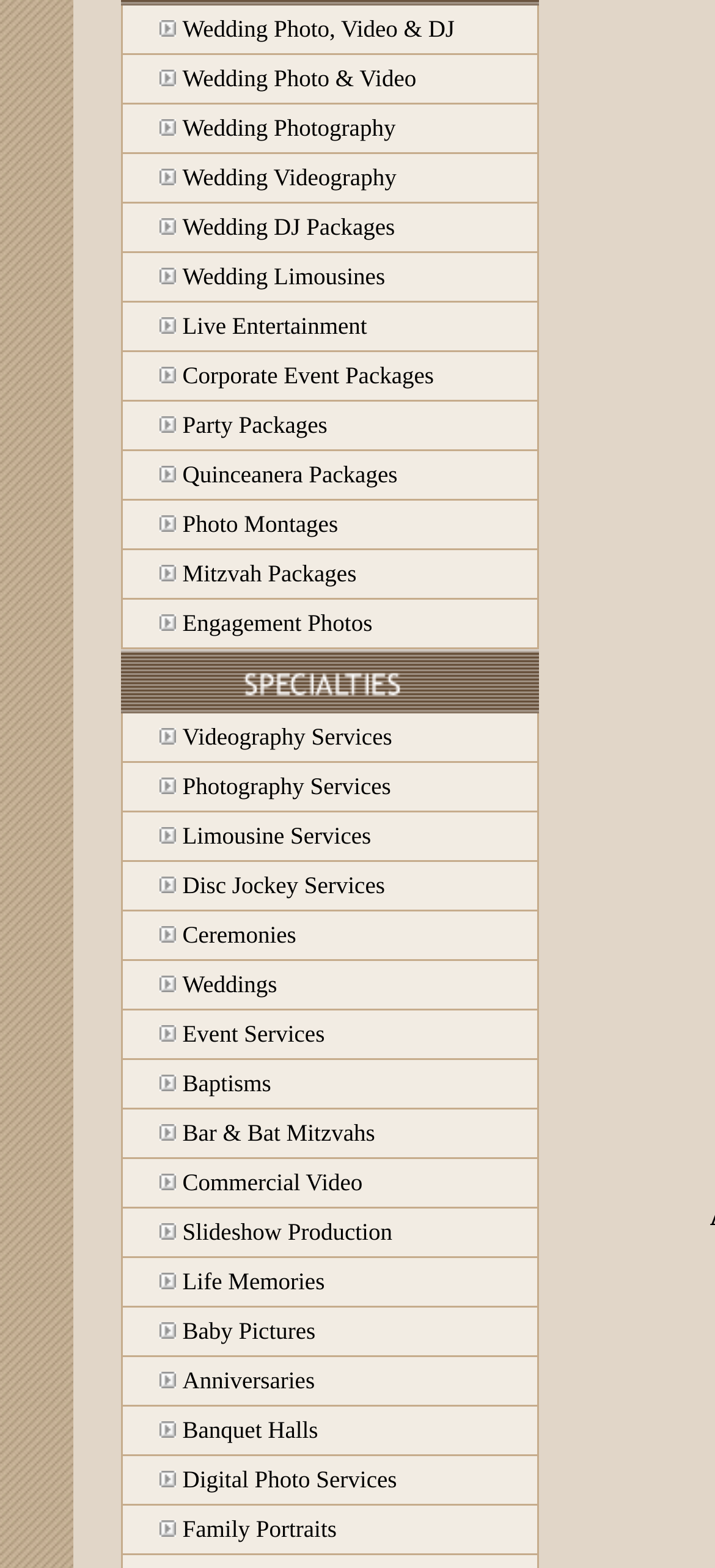Locate the bounding box coordinates of the clickable part needed for the task: "Learn about Live Entertainment".

[0.255, 0.199, 0.513, 0.216]